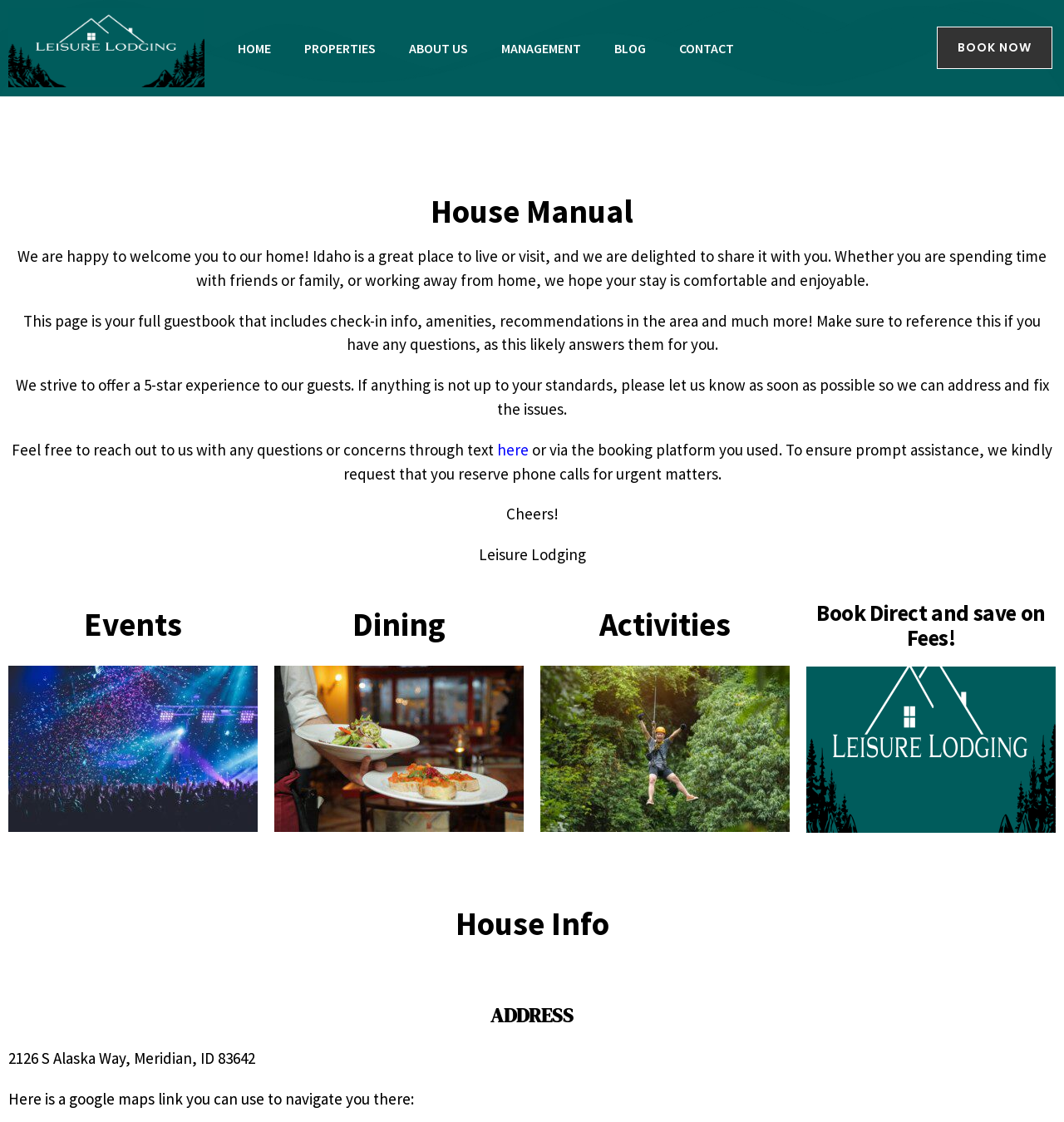Please identify the bounding box coordinates for the region that you need to click to follow this instruction: "Click on the BOOK NOW link".

[0.88, 0.024, 0.989, 0.062]